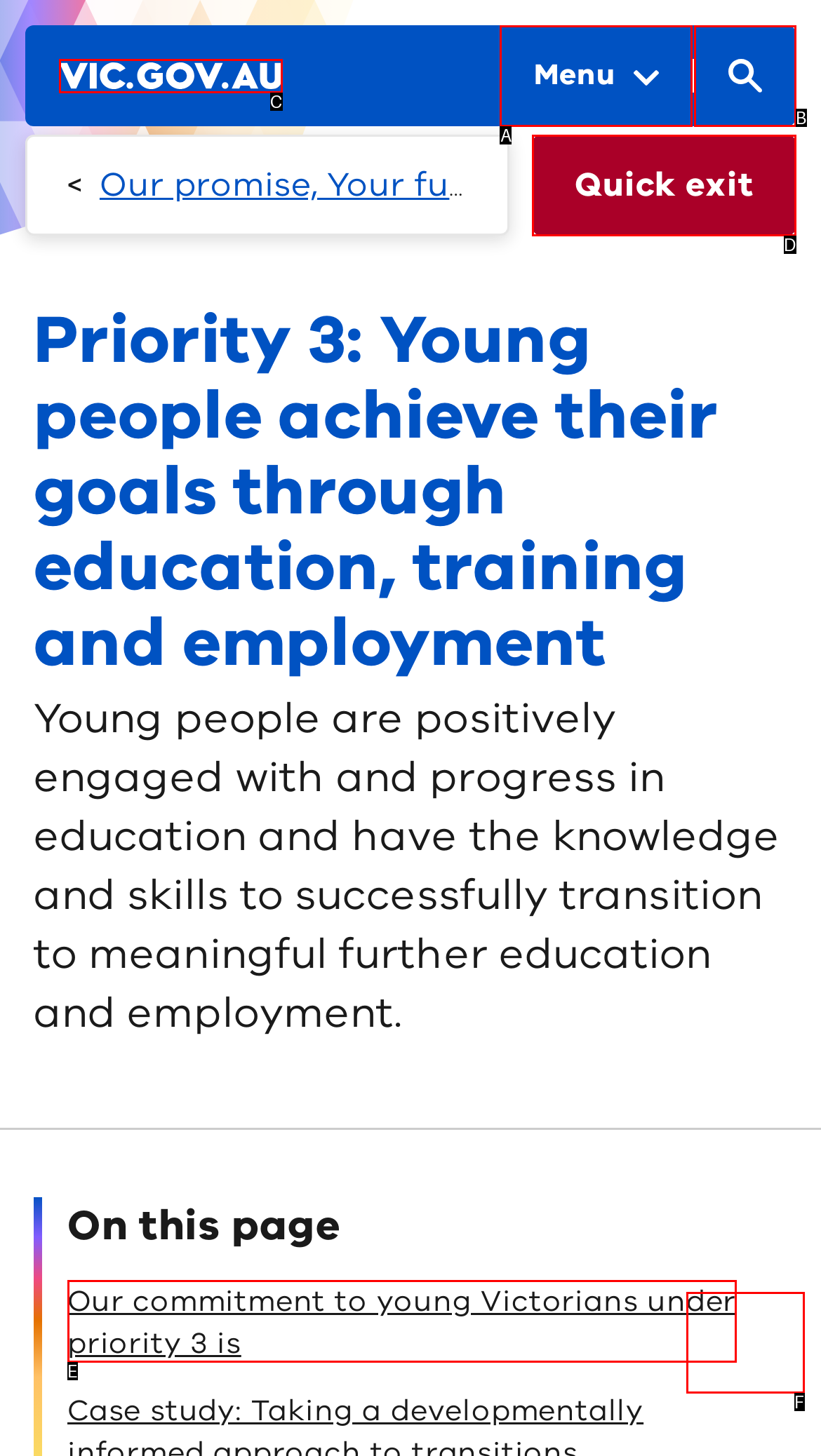Choose the option that matches the following description: Menu⁠
Reply with the letter of the selected option directly.

A